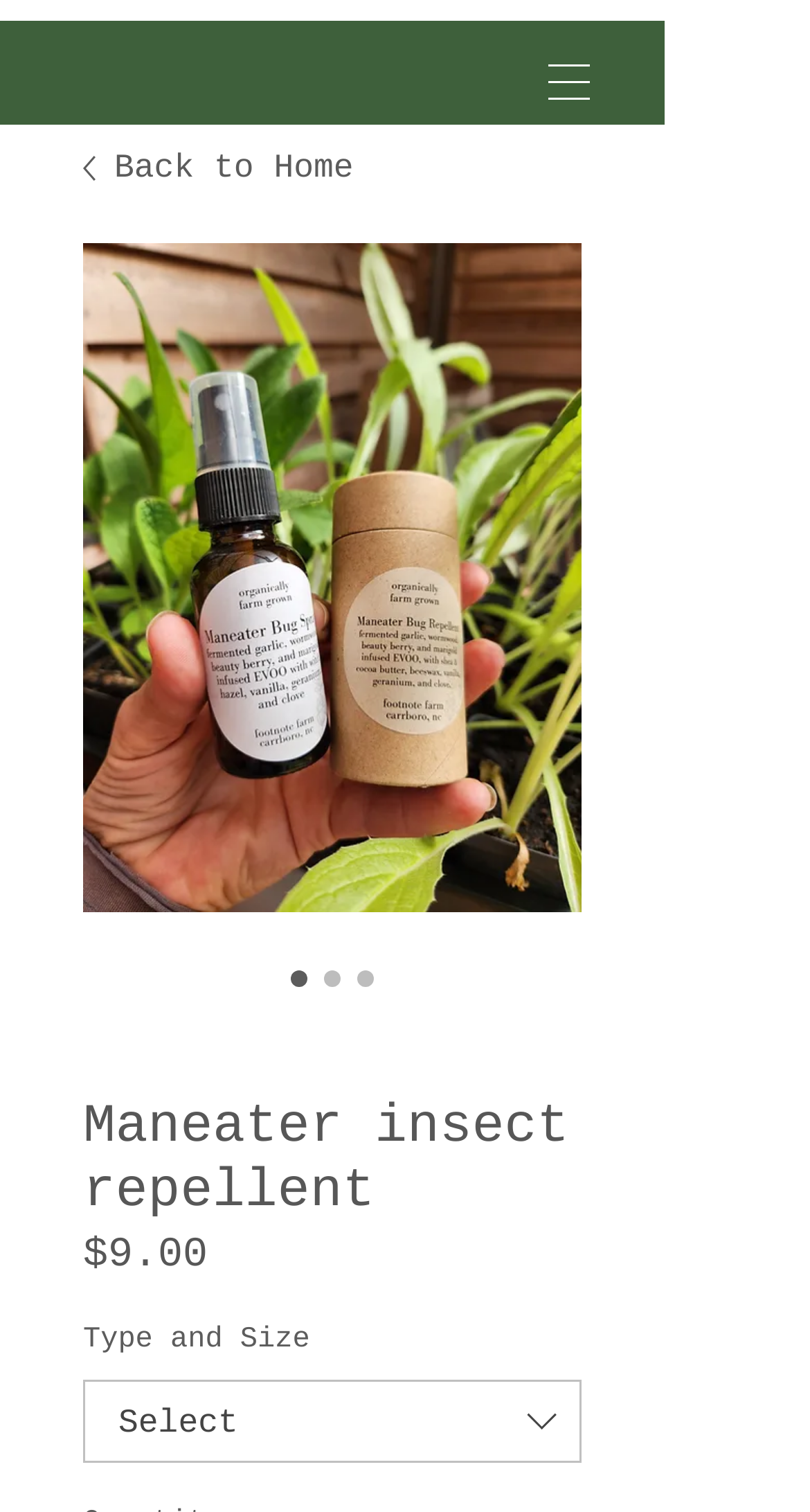What is the type of the product?
Use the image to give a comprehensive and detailed response to the question.

I inferred the type of the product by looking at the product name 'Maneater insect repellent' and also the context of the webpage which seems to be about insect repellents.